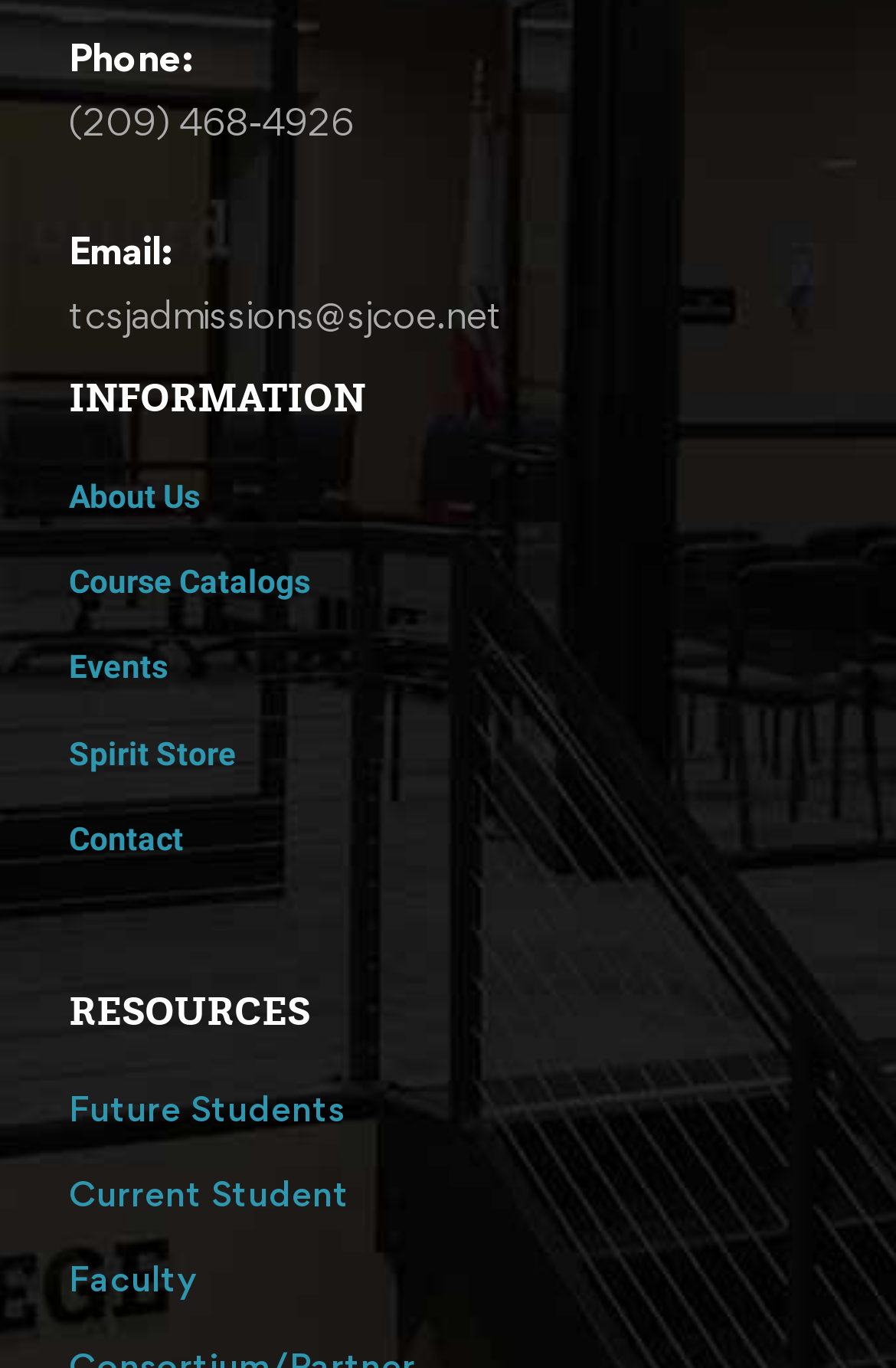Provide a one-word or one-phrase answer to the question:
What is the second link under the 'INFORMATION' heading?

Course Catalogs